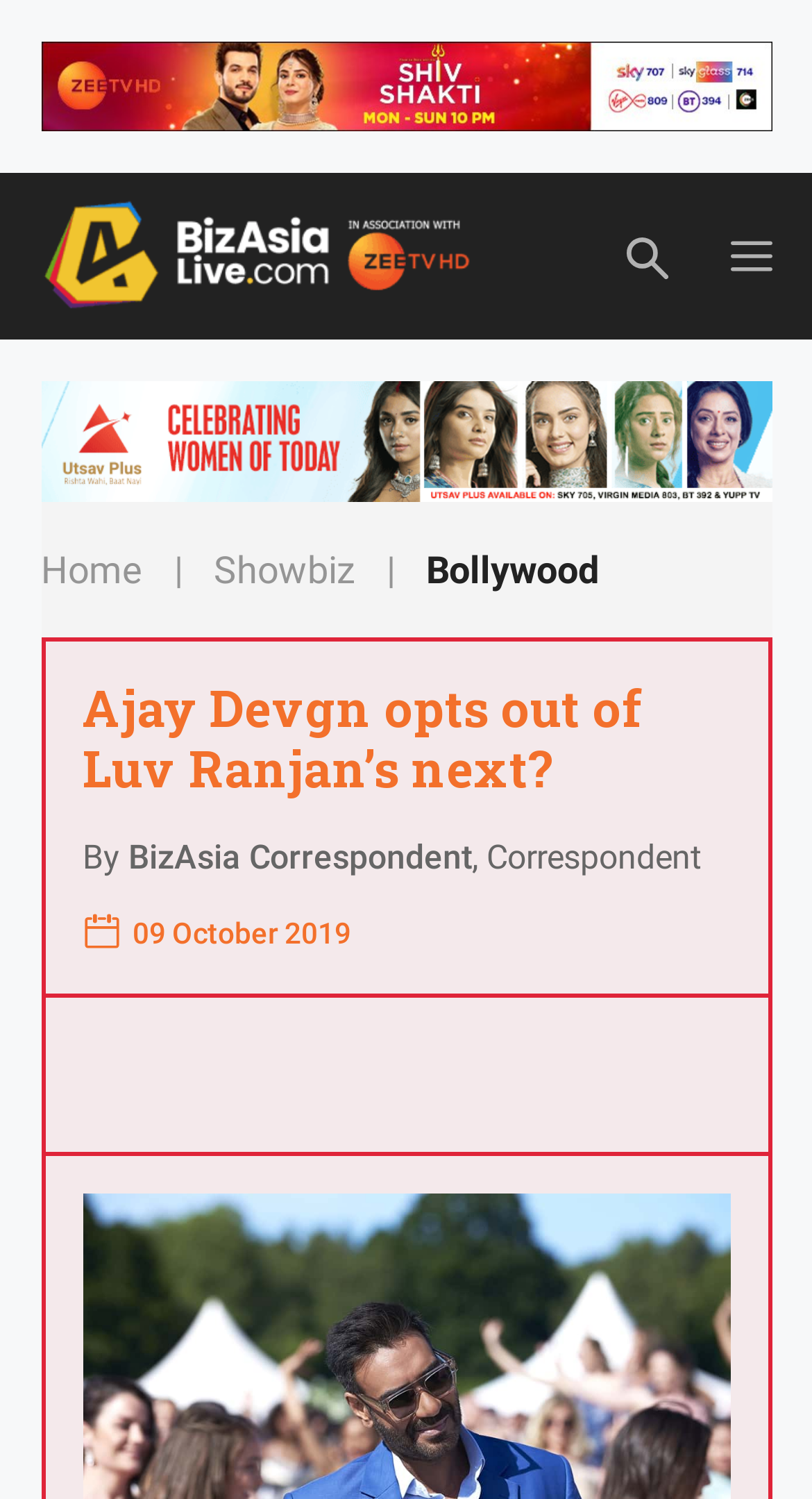Create a detailed summary of the webpage's content and design.

The webpage appears to be a news article page, specifically discussing Bollywood news. At the top, there is a header banner with a link to the website's homepage. Below the header, there is a site banner with the website's name, "BizAsiaLive", accompanied by an image of the logo. To the right of the logo, there is a mobile toggle button for navigation.

Below the site banner, there is a middle top banner that spans the width of the page. Underneath the banner, there is a navigation section with breadcrumbs, showing the path "Home > Showbiz > Bollywood". 

The main content of the page is an article with the title "Ajay Devgn opts out of Luv Ranjan's next?" in a large font. The article's author is credited as "BizAsia Correspondent" and the publication date is "09 October 2019". There is also a small image above the author's name. The article's content is not explicitly described in the accessibility tree, but it likely discusses the news about Ajay Devgn and Ranbir Kapoor's film.